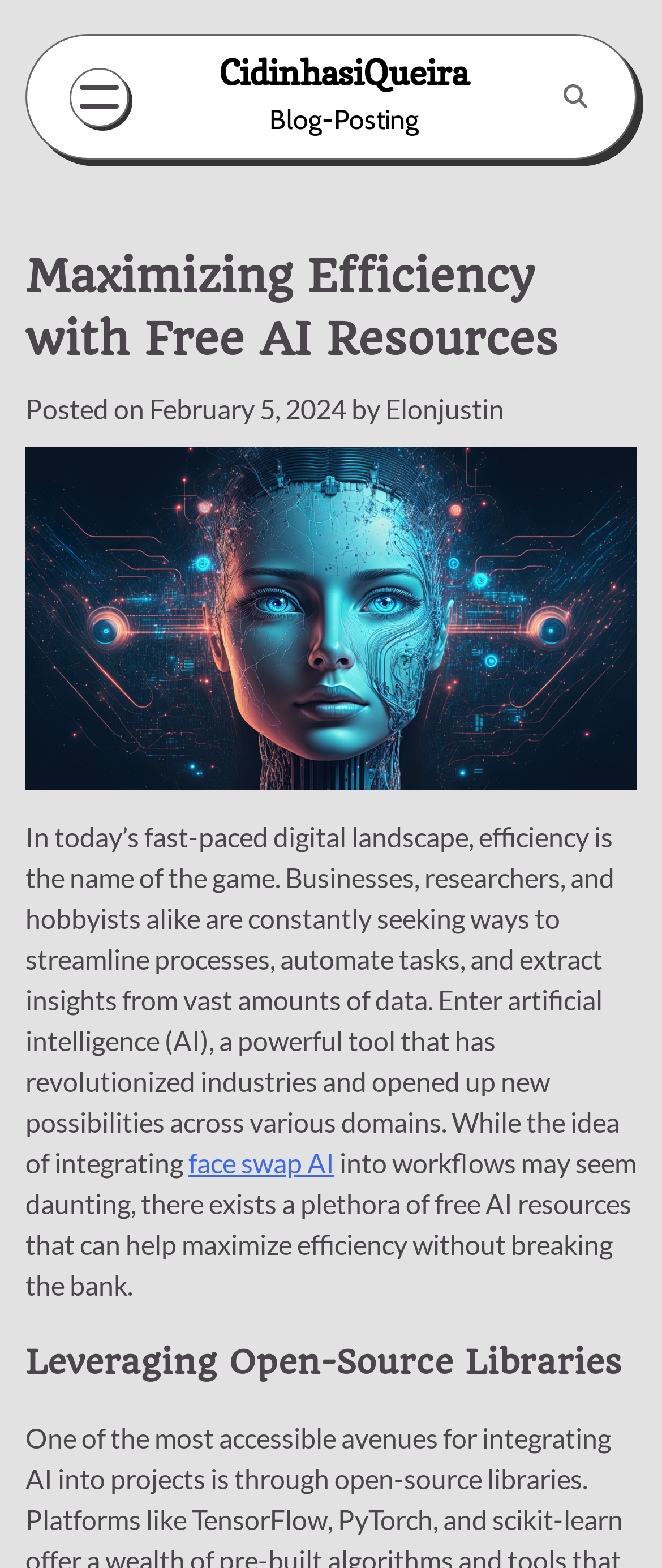From the element description title="Search", predict the bounding box coordinates of the UI element. The coordinates must be specified in the format (top-left x, top-left y, bottom-right x, bottom-right y) and should be within the 0 to 1 range.

[0.831, 0.045, 0.908, 0.078]